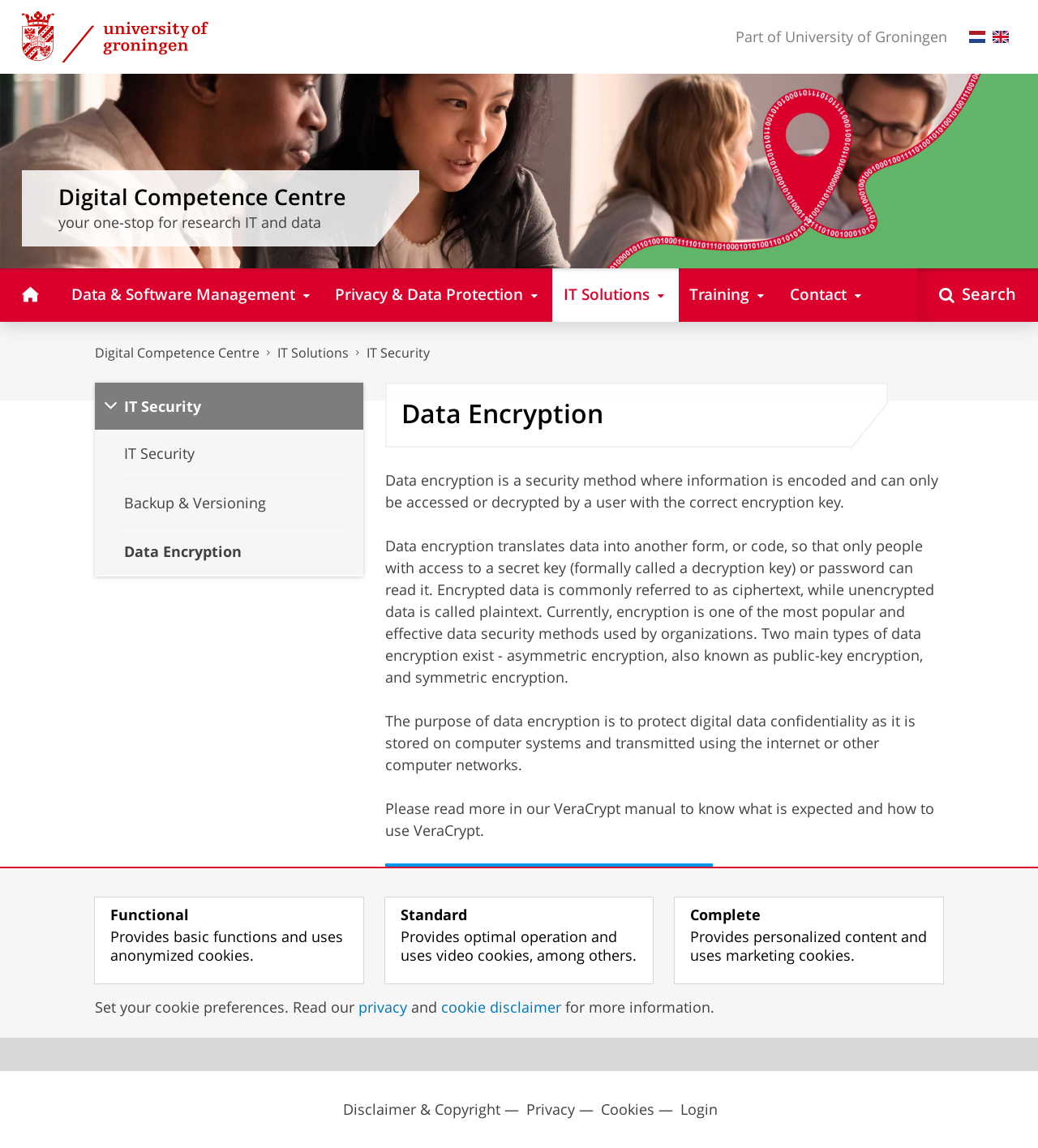What is the purpose of data encryption?
Please provide a single word or phrase as the answer based on the screenshot.

To protect digital data confidentiality